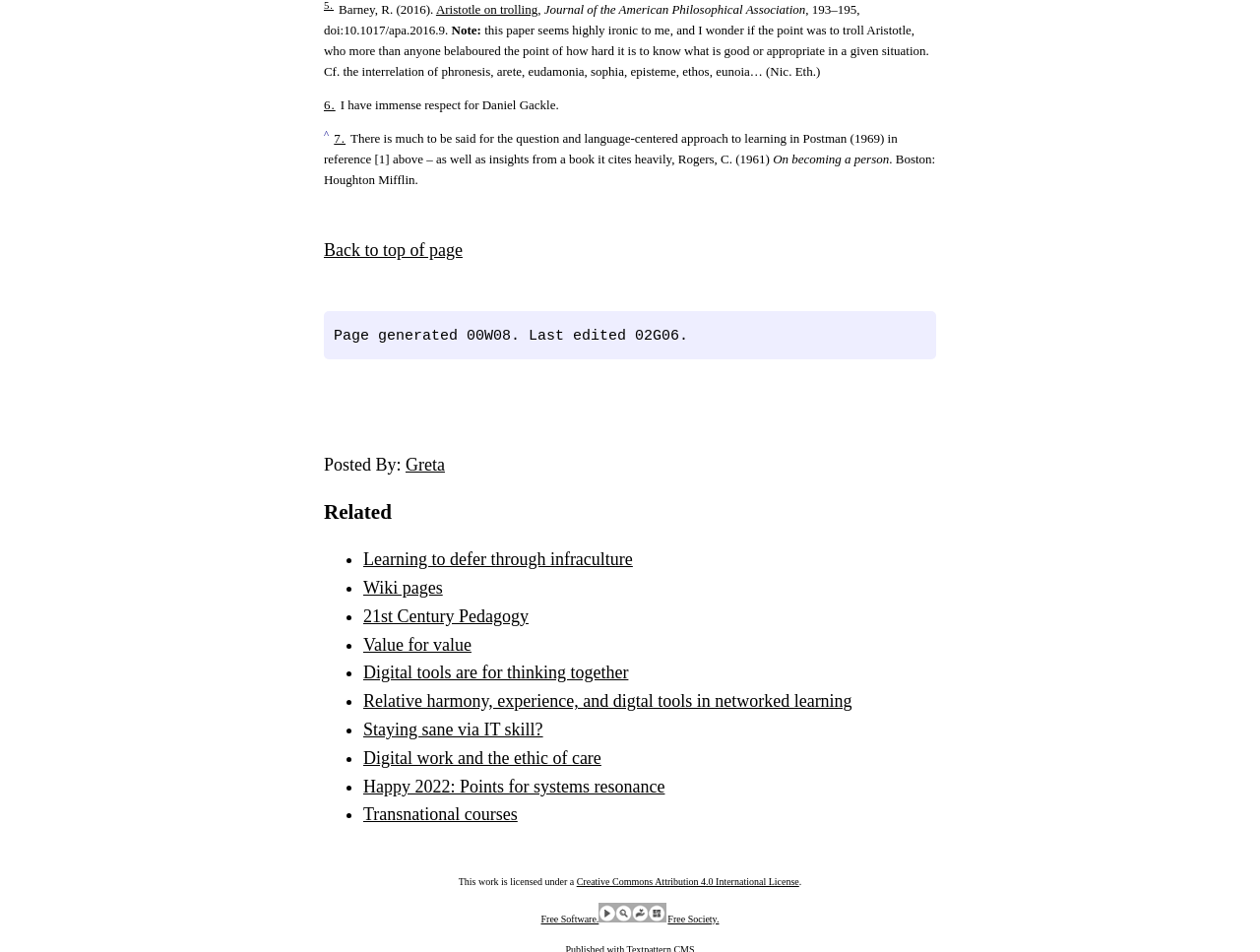Determine the bounding box coordinates of the section I need to click to execute the following instruction: "Click on 'Aristotle on trolling'". Provide the coordinates as four float numbers between 0 and 1, i.e., [left, top, right, bottom].

[0.346, 0.002, 0.427, 0.018]